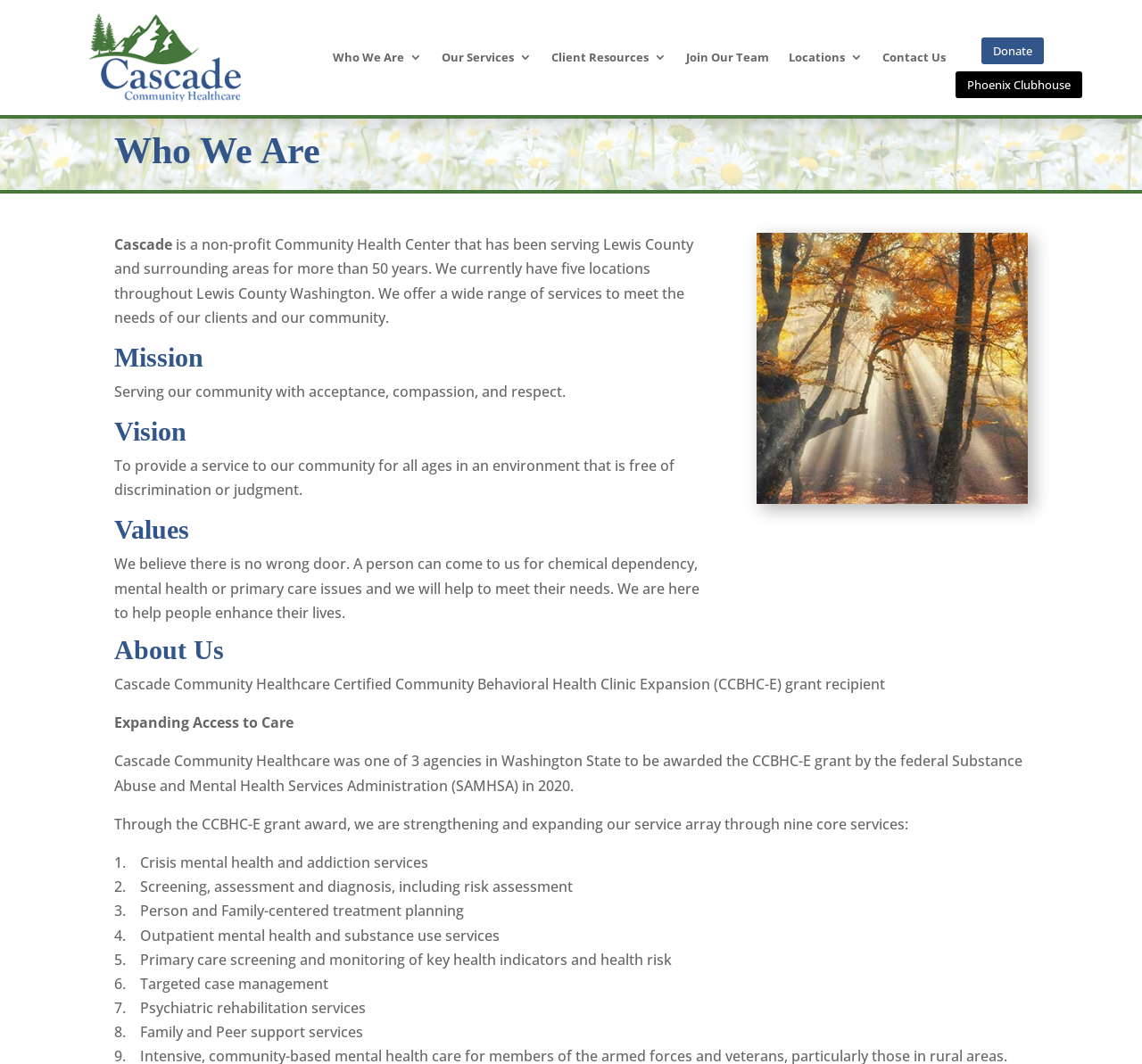Extract the bounding box for the UI element that matches this description: "Locations".

[0.691, 0.013, 0.755, 0.095]